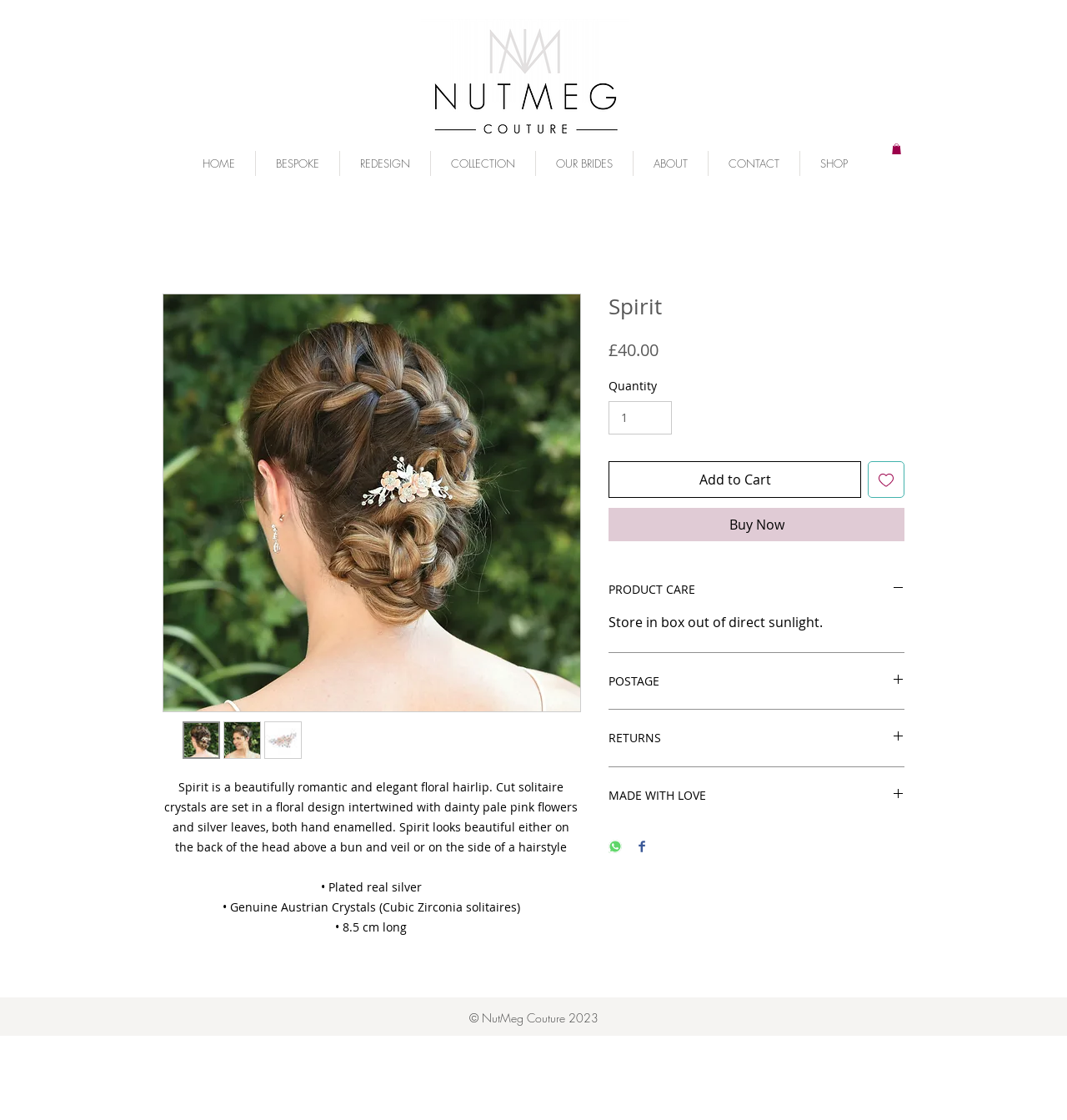Examine the screenshot and answer the question in as much detail as possible: What is the name of the product?

The name of the product can be found in the article section of the webpage, where it is written as 'Spirit is a beautifully romantic and elegant floral hairlip.'